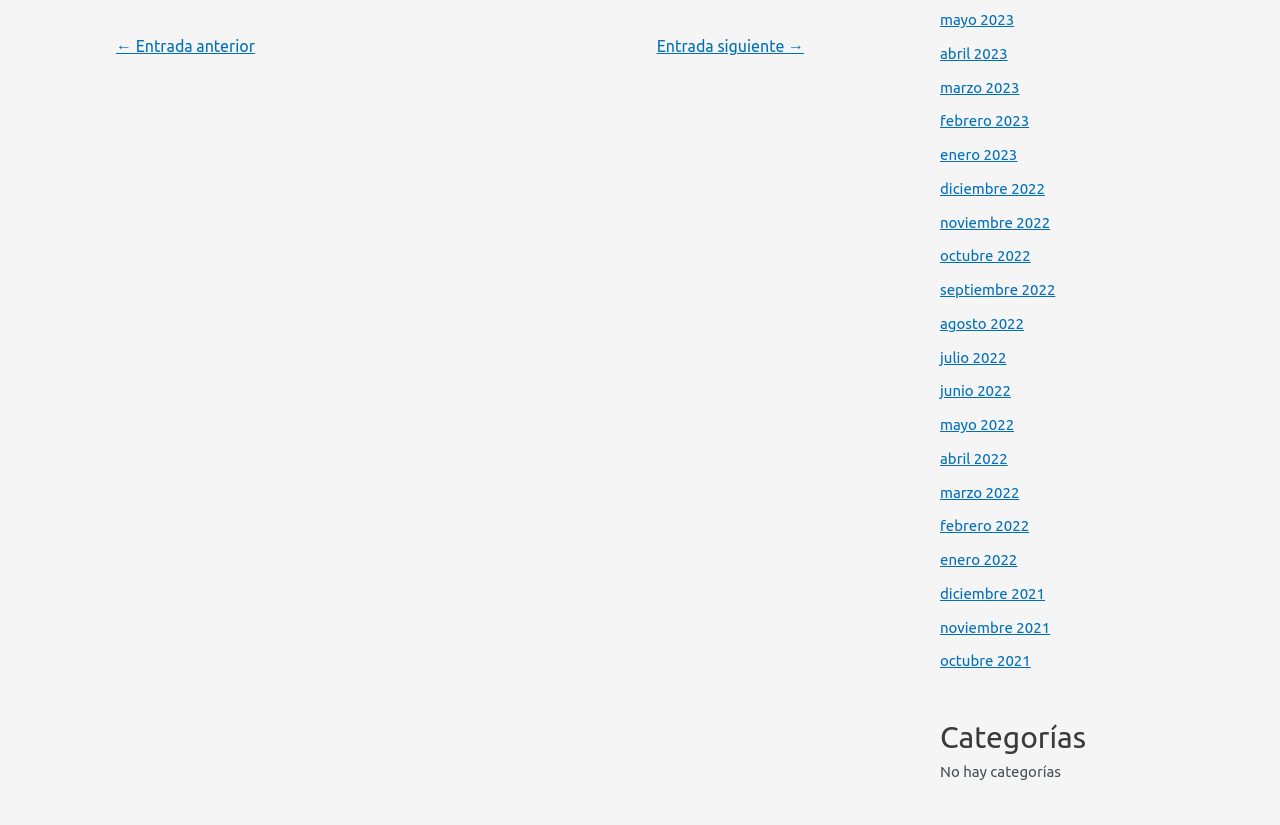Please provide a detailed answer to the question below based on the screenshot: 
What is at the bottom right corner of the webpage?

The question is asking about the content at the bottom right corner of the webpage. By looking at the webpage structure, we can see that there is a complementary element at the bottom right corner, which is represented by the element with the text ''.